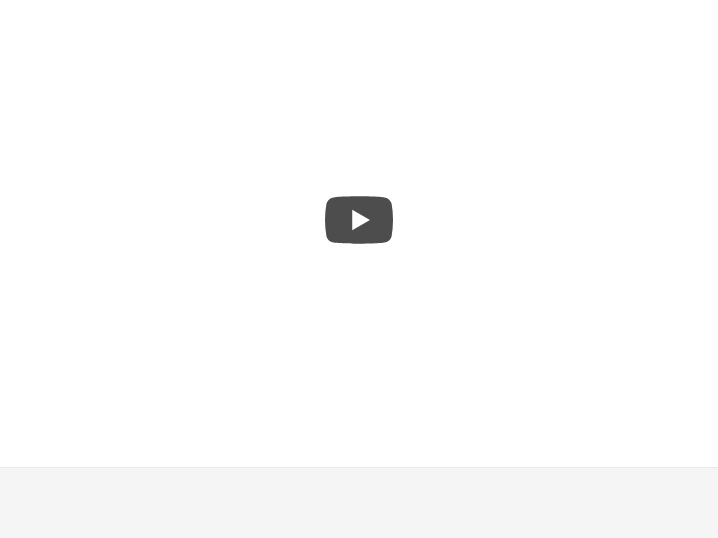Provide a single word or phrase answer to the question: 
What type of content is the video likely about?

Nutritional benefits